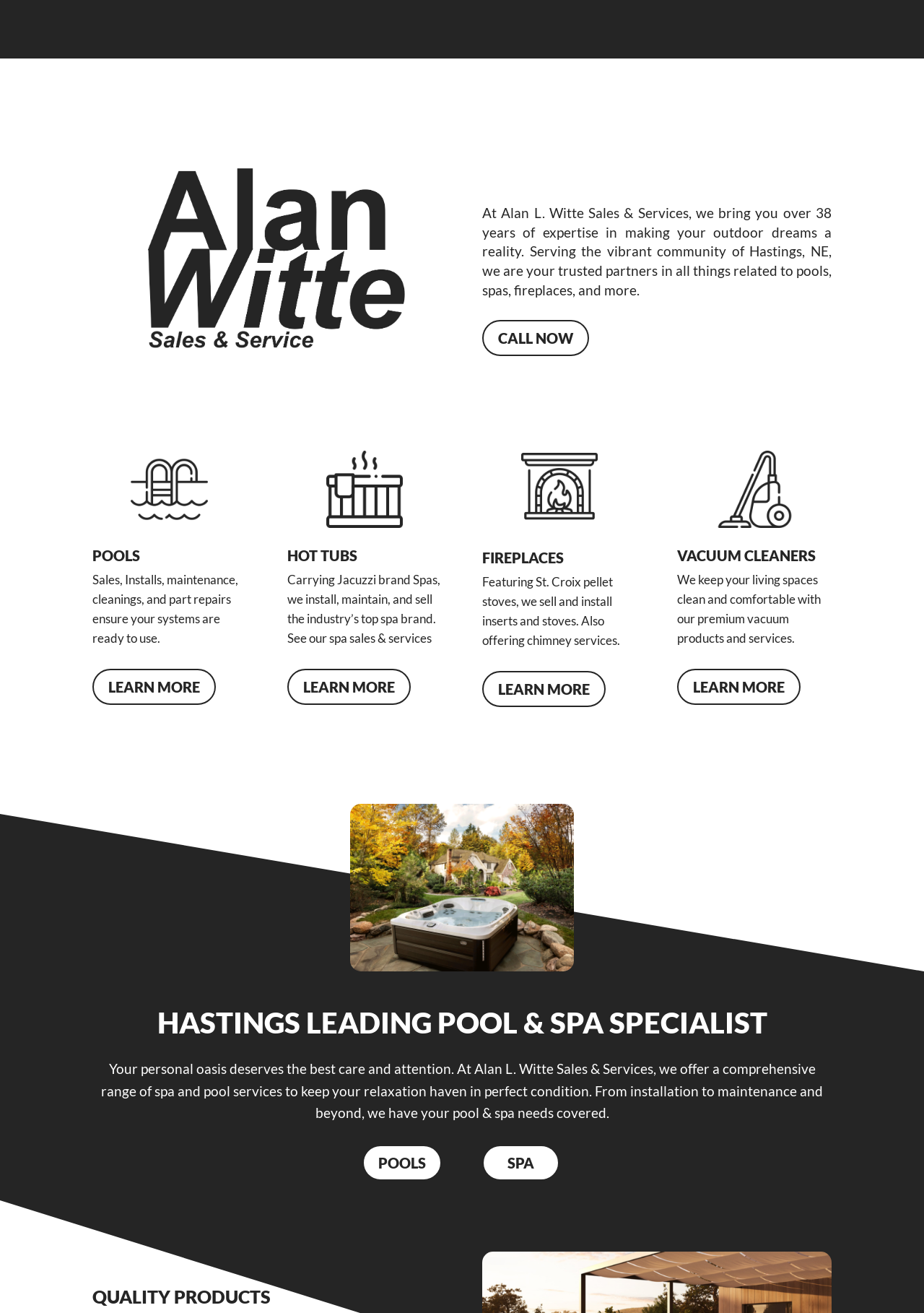Locate the bounding box for the described UI element: "Spa". Ensure the coordinates are four float numbers between 0 and 1, formatted as [left, top, right, bottom].

[0.522, 0.875, 0.606, 0.902]